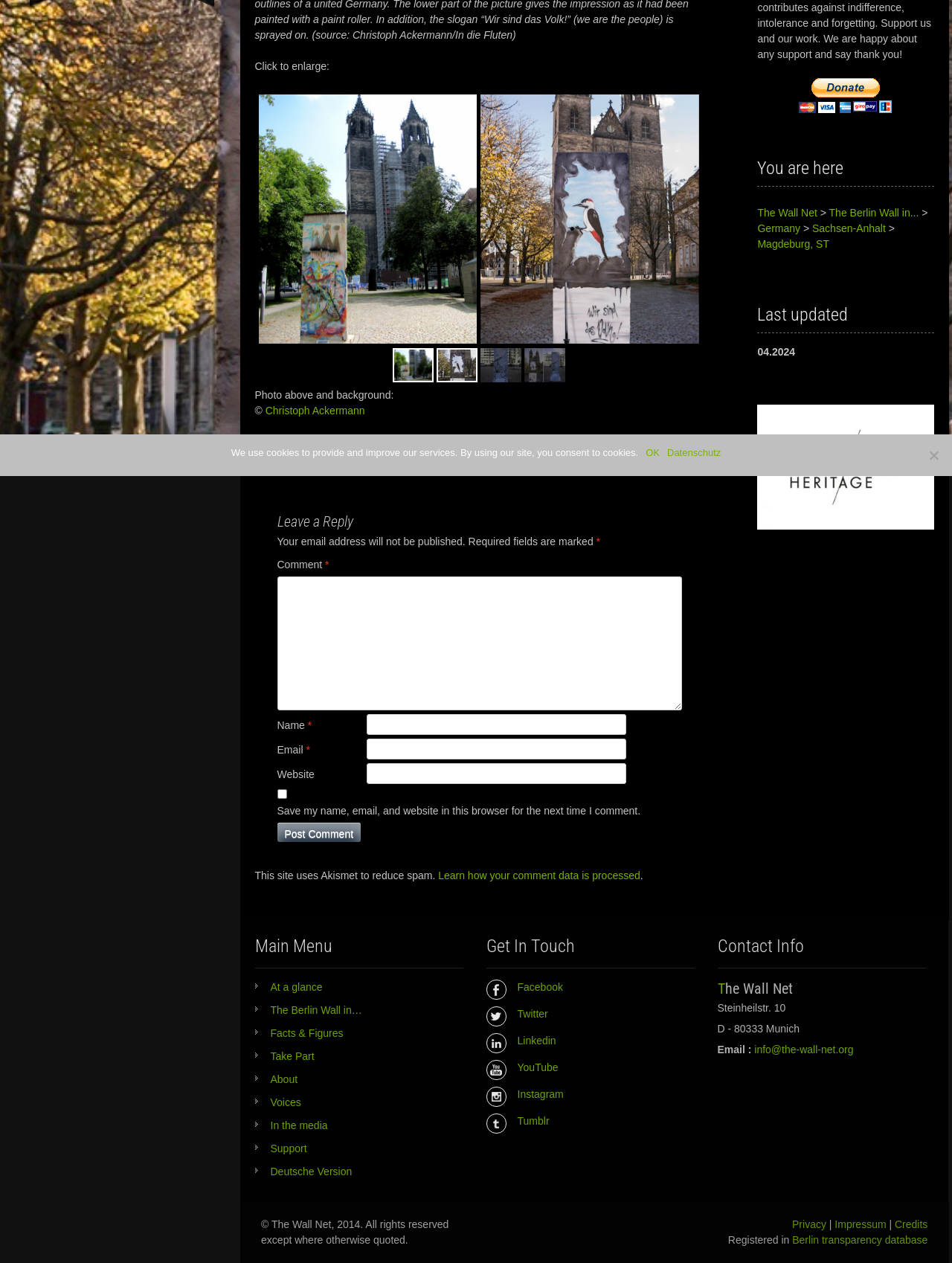Give the bounding box coordinates for the element described as: "The Berlin Wall in...".

[0.871, 0.164, 0.965, 0.173]